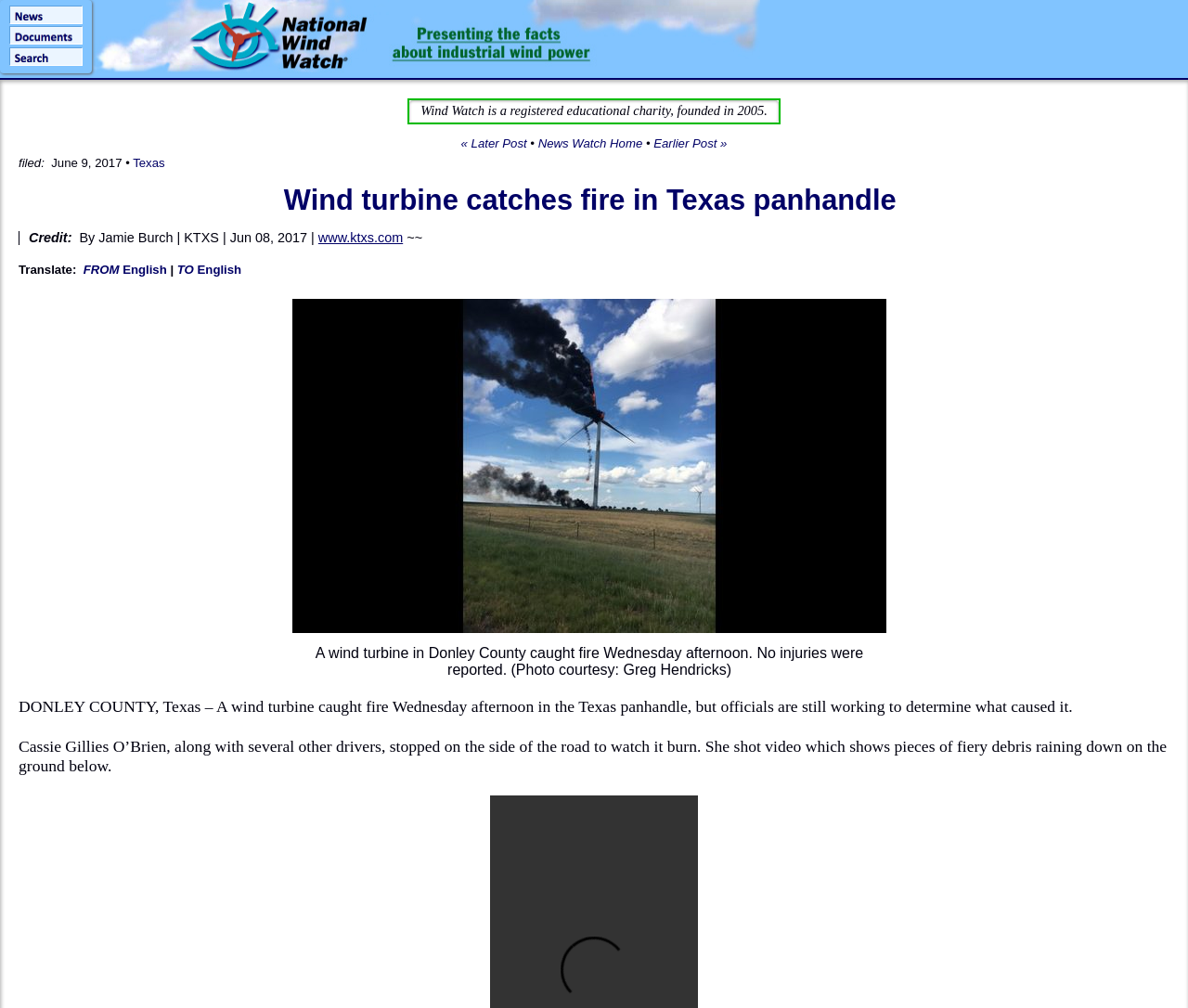Please provide a comprehensive response to the question based on the details in the image: Who took the photo of the wind turbine on fire?

I found the answer by reading the caption of the image element with bounding box coordinates [0.246, 0.296, 0.746, 0.628], which states 'A wind turbine in Donley County caught fire Wednesday afternoon. No injuries were reported. (Photo courtesy: Greg Hendricks)'.